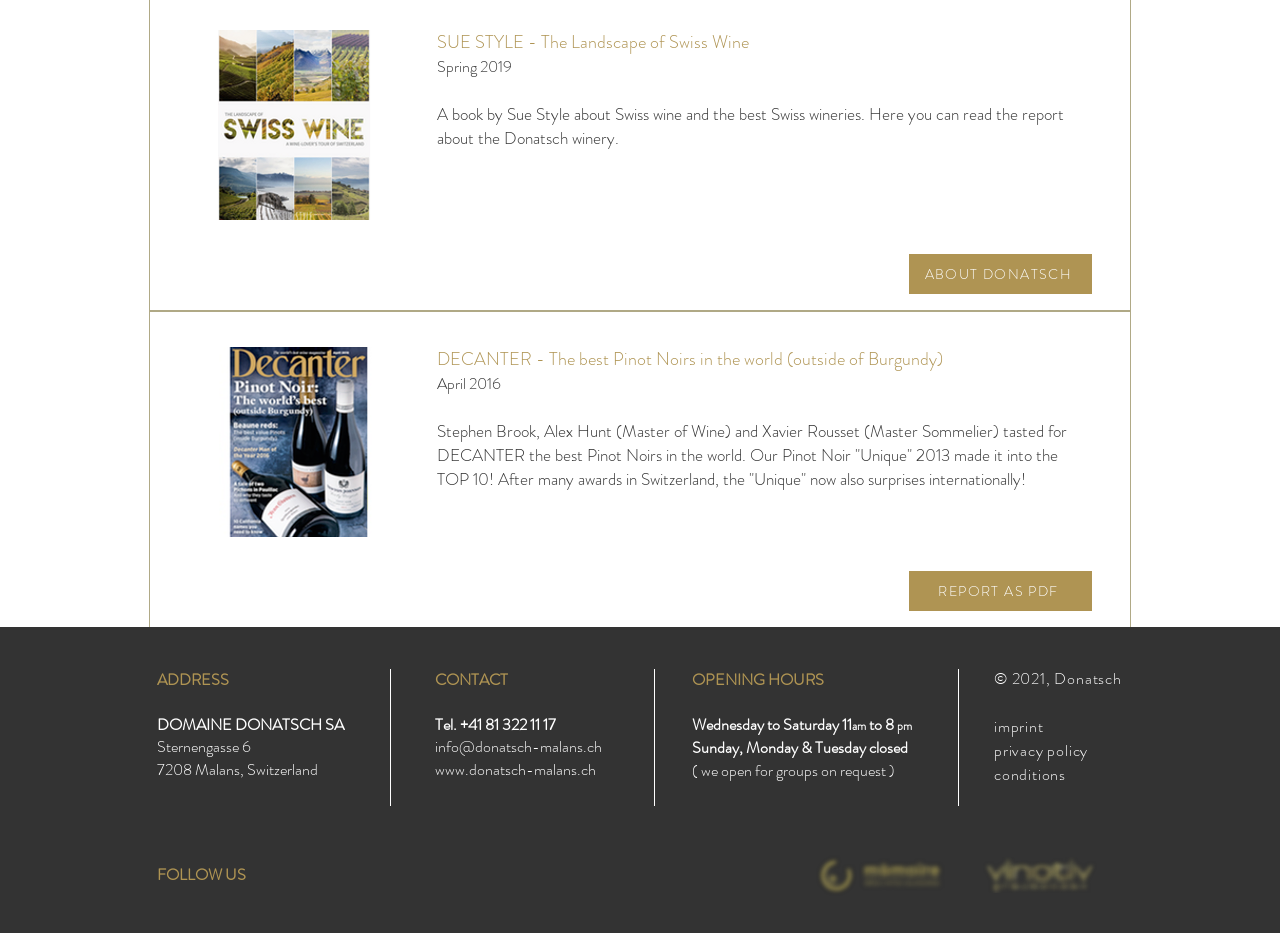Find and provide the bounding box coordinates for the UI element described with: "ABOUT DONATSCH".

[0.71, 0.272, 0.853, 0.315]